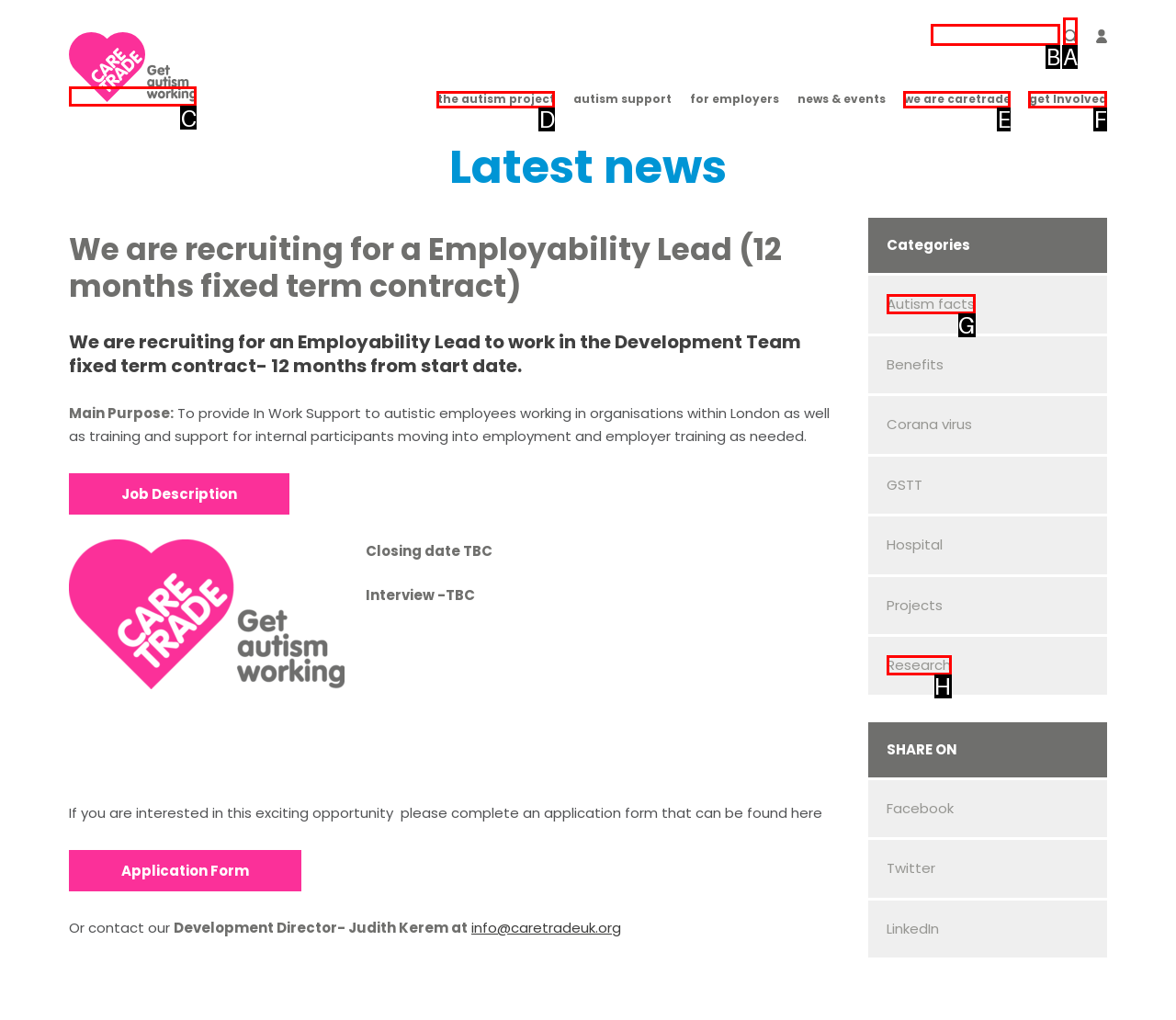Choose the option that best matches the description: Autism facts
Indicate the letter of the matching option directly.

G